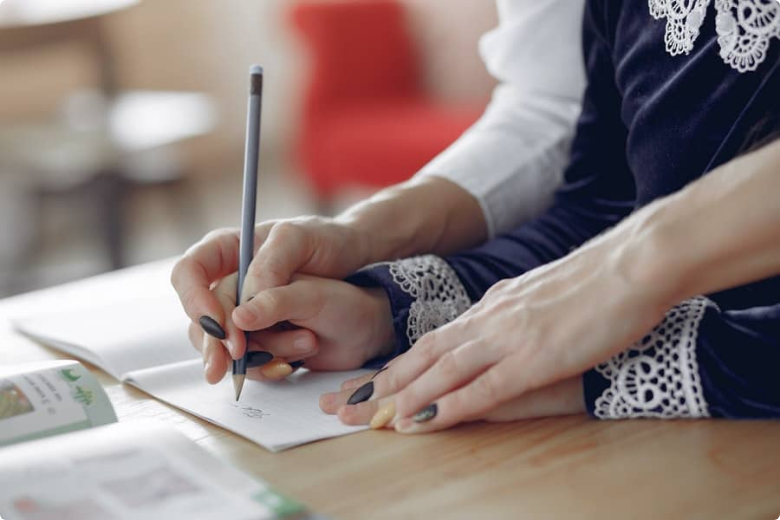Provide a thorough description of the image.

In this warm and inviting scene, two hands collaborate over a notebook, showcasing a moment of shared creativity and artistic expression. The image captures one hand holding a gray pencil, poised to sketch or write, while another hand gently guides it, indicating a nurturing interaction. Soft natural light illuminates the wooden table, adorned with a partially visible magazine featuring sketches and designs, suggesting themes of art and personal projects. In the background, a hint of furniture adds to the cozy atmosphere, reflecting a setting conducive to artistic exploration. This image embodies the spirit of creativity, making it a perfect visual companion to the blog post titled "What To Draw On Your Hand: Fun Ideas For Artistic Expression," which offers inspiration for drawing on oneself in a playful and meaningful way.